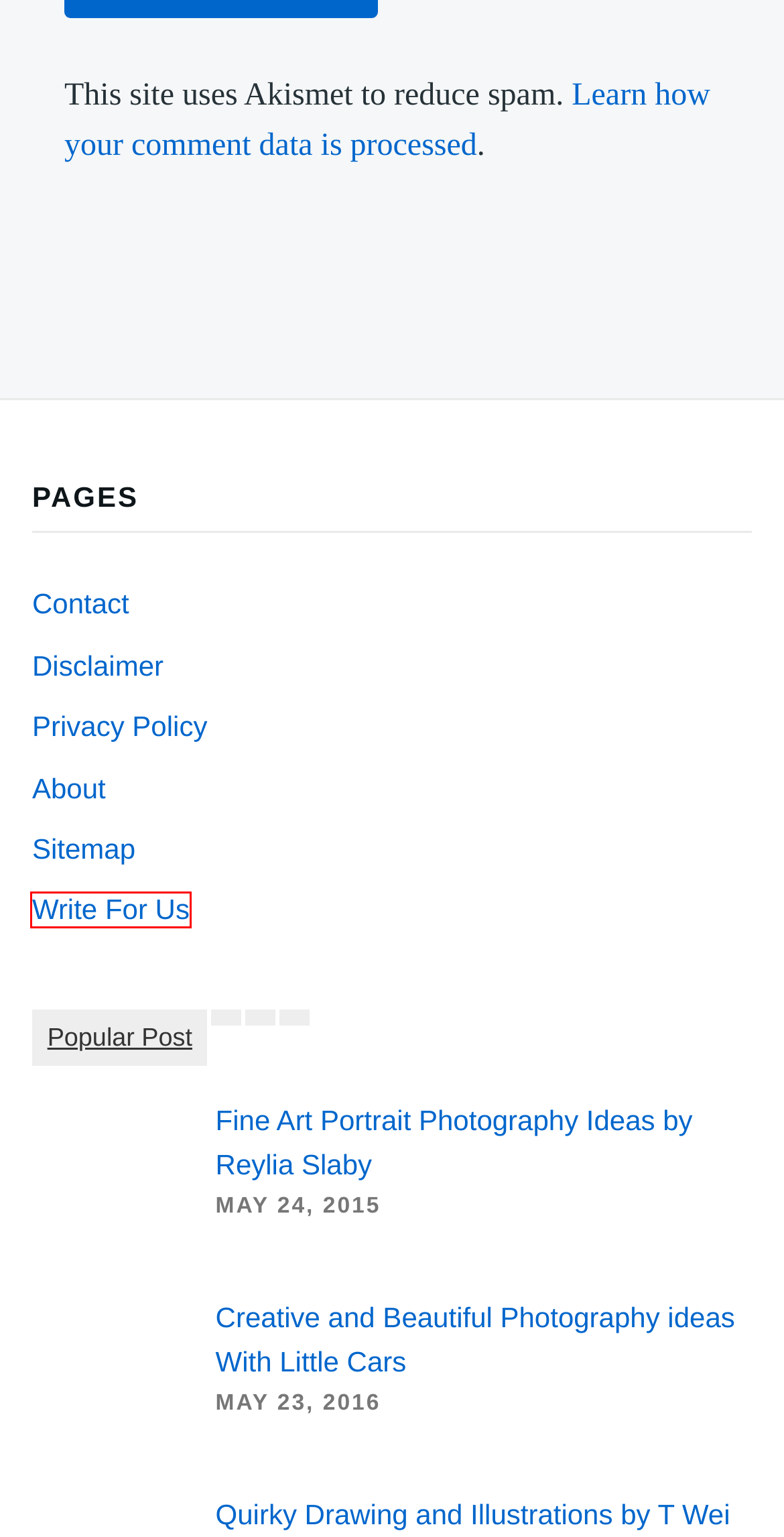You are looking at a screenshot of a webpage with a red bounding box around an element. Determine the best matching webpage description for the new webpage resulting from clicking the element in the red bounding box. Here are the descriptions:
A. Murals Floral | 99inspiration
B. Louise Jones
C. Write For Us | 99inspiration
D. Blog Tool, Publishing Platform, and CMS – WordPress.org
E. Best Macro Inspirations| 99inspiration
F. 99Inspiration - Wonderful Artwork Inspiration
G. Best Drawing & Painting Inspirations| 99inspiration
H. GretaThemes - Free & Premium WordPress Themes and Templates

C